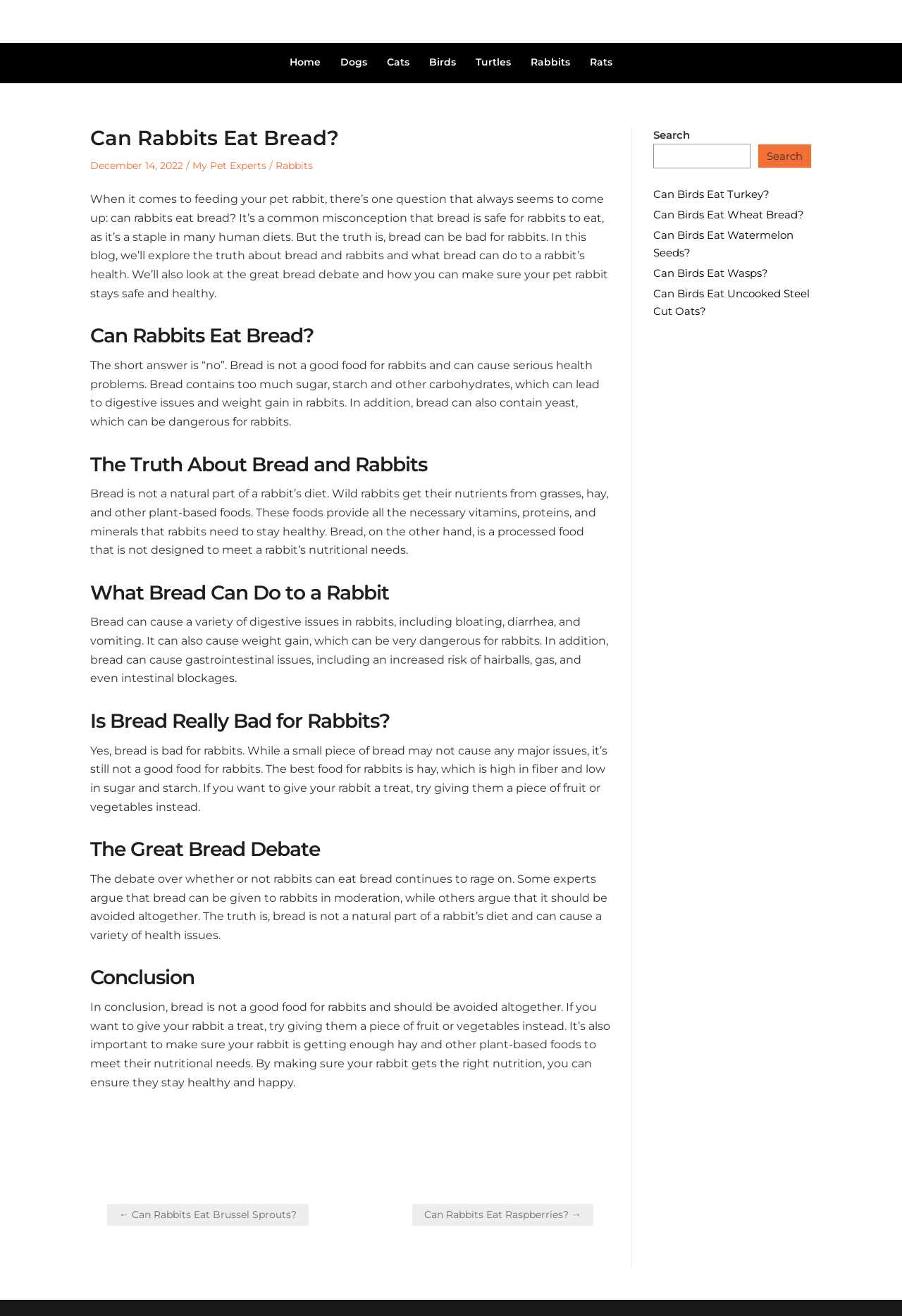Please identify the bounding box coordinates of the clickable element to fulfill the following instruction: "Read the post about 'Can Birds Eat Turkey?'". The coordinates should be four float numbers between 0 and 1, i.e., [left, top, right, bottom].

[0.724, 0.142, 0.853, 0.152]